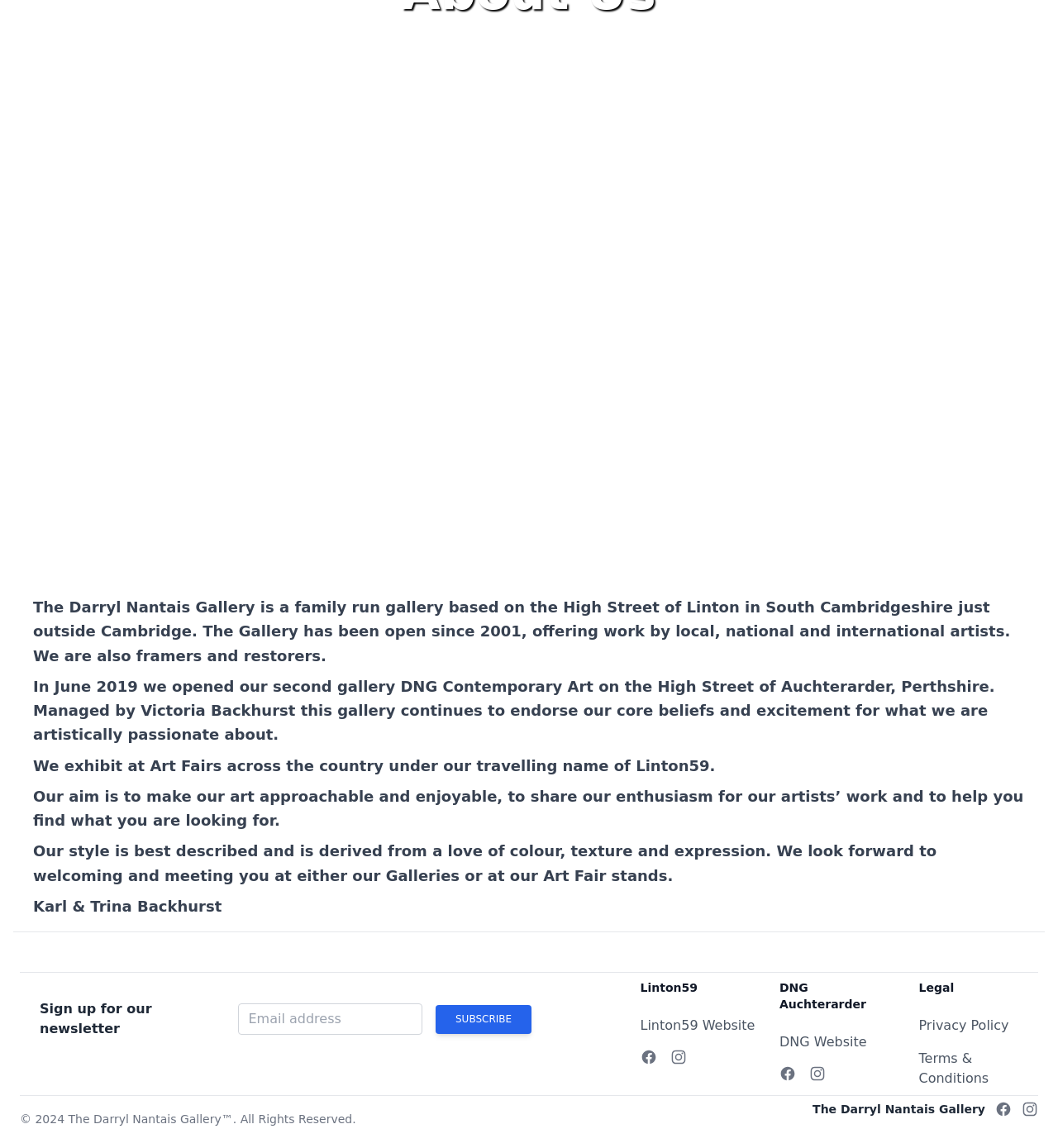Extract the bounding box coordinates for the described element: "Subscribe". The coordinates should be represented as four float numbers between 0 and 1: [left, top, right, bottom].

[0.412, 0.875, 0.502, 0.9]